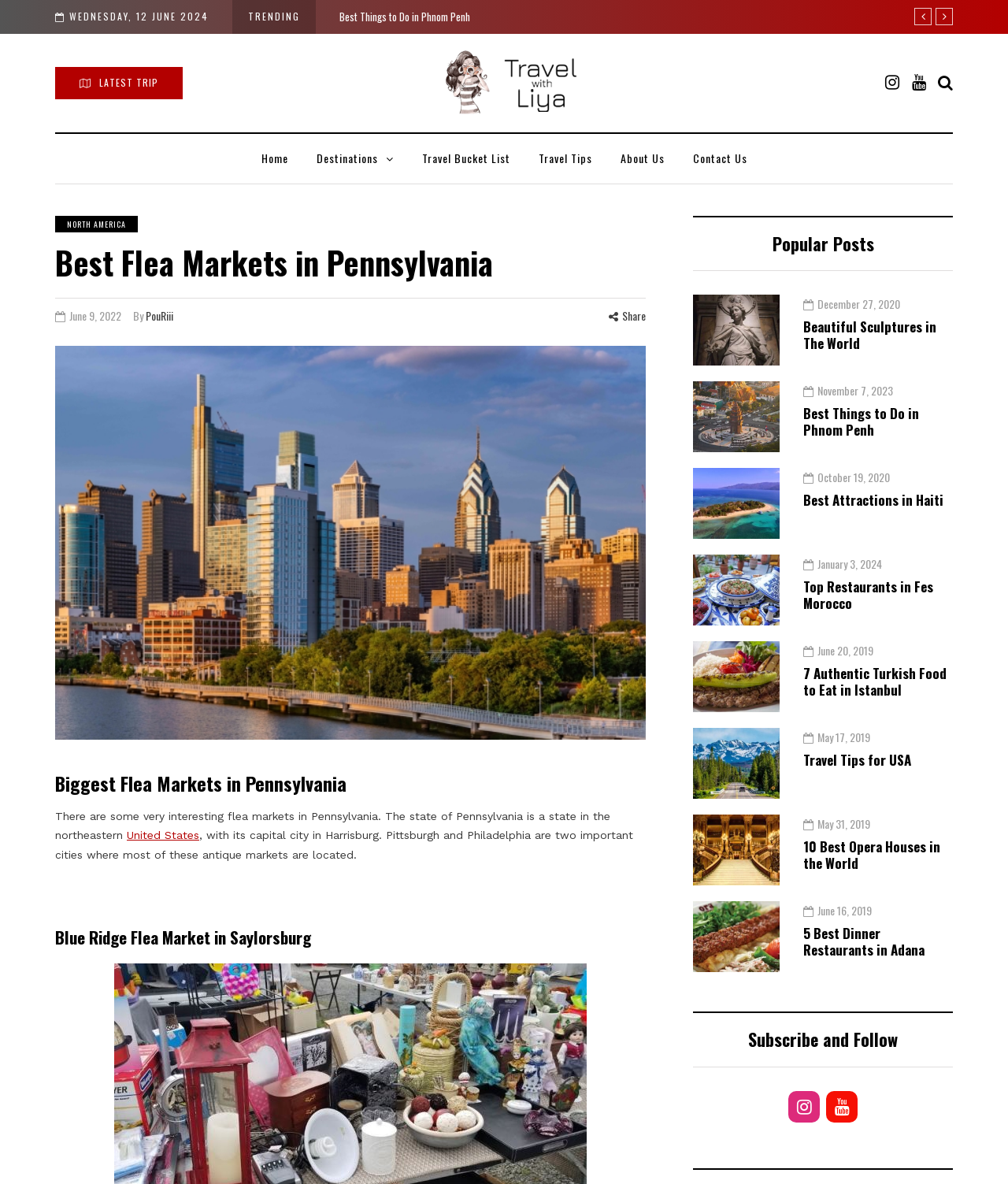Provide the bounding box coordinates of the HTML element described as: "Travel Bucket List". The bounding box coordinates should be four float numbers between 0 and 1, i.e., [left, top, right, bottom].

[0.404, 0.126, 0.52, 0.141]